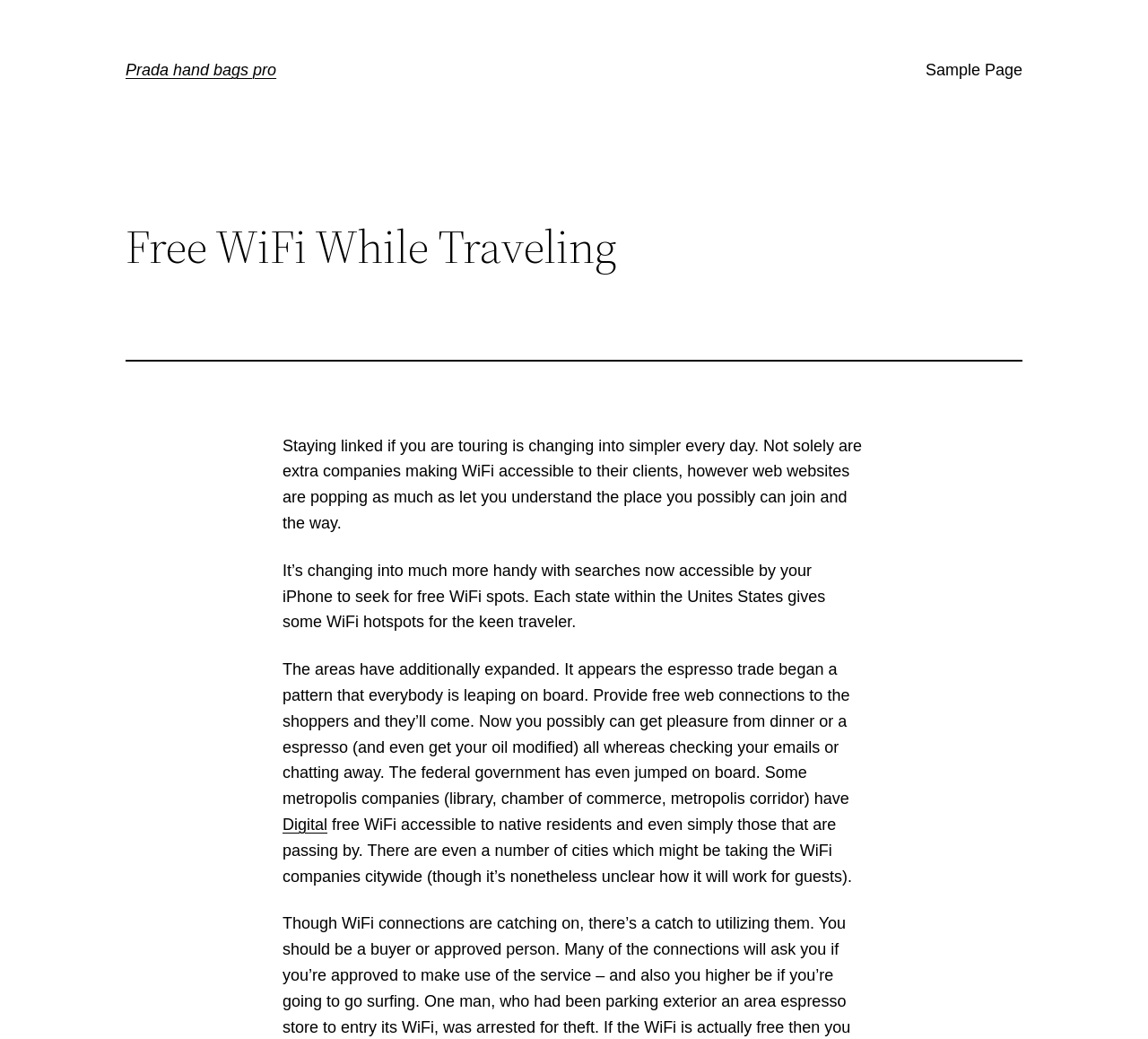Elaborate on the different components and information displayed on the webpage.

The webpage is about free WiFi while traveling, with a focus on Prada handbags. At the top left, there is a heading "Prada hand bags pro" which is also a link. To the right of this heading, there is another link "Sample Page". Below the "Prada hand bags pro" heading, there is a larger heading "Free WiFi While Traveling" that spans across the top of the page.

Below the "Free WiFi While Traveling" heading, there is a horizontal separator line. Following this separator, there are three paragraphs of text that discuss how staying connected while traveling is becoming easier, with more companies offering WiFi to their customers and websites popping up to help find free WiFi spots. The text also mentions that searches are now available on iPhones to find free WiFi spots, and that many places, including coffee shops, restaurants, and even government offices, are offering free WiFi to customers.

At the bottom of the third paragraph, there is a link "Digital". The text continues below this link, discussing how some cities are even offering free WiFi citywide, although it's unclear how this will work for visitors. Overall, the webpage appears to be an article or blog post about the increasing availability of free WiFi while traveling.